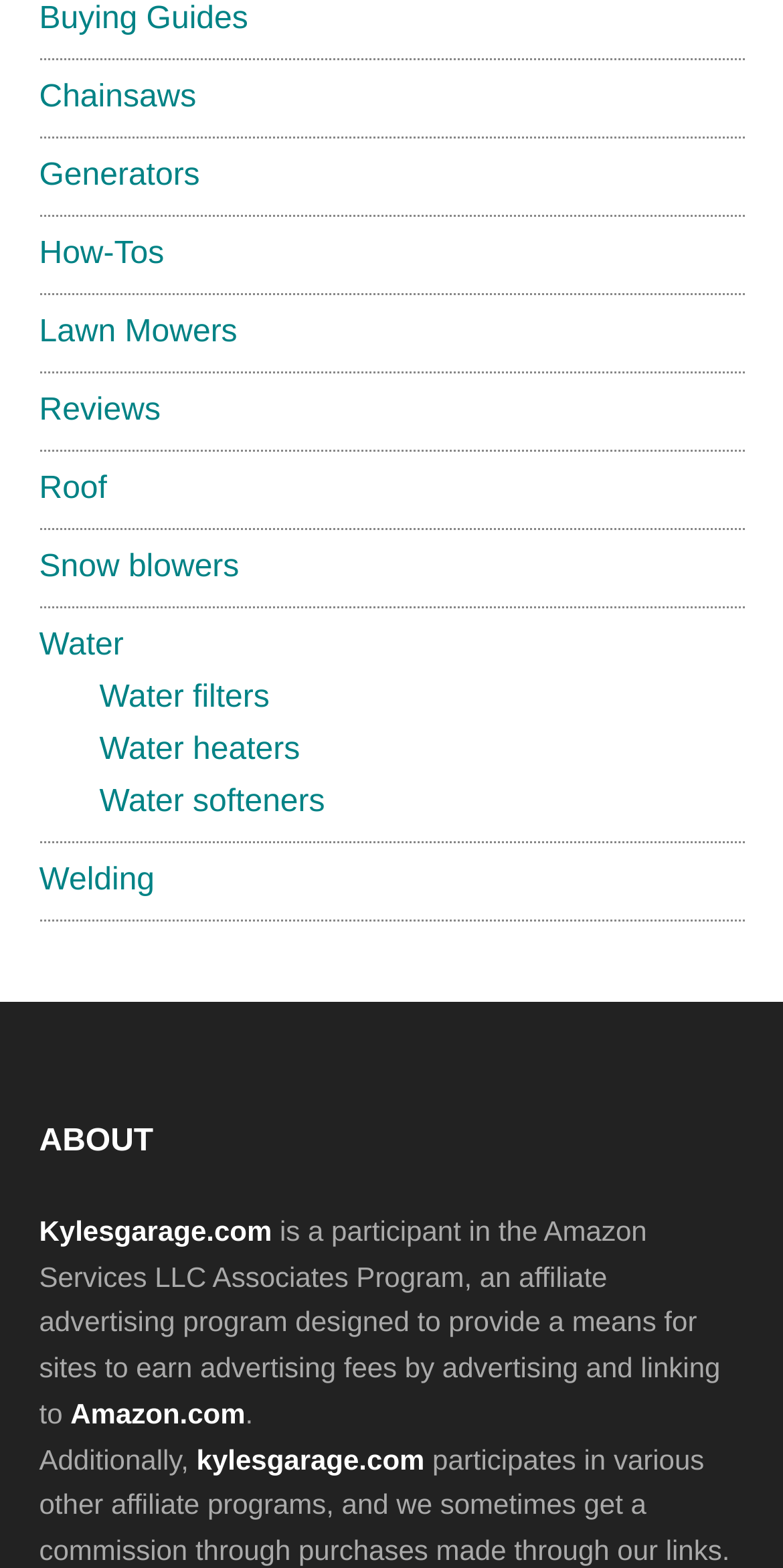From the screenshot, find the bounding box of the UI element matching this description: "adminadmin". Supply the bounding box coordinates in the form [left, top, right, bottom], each a float between 0 and 1.

None